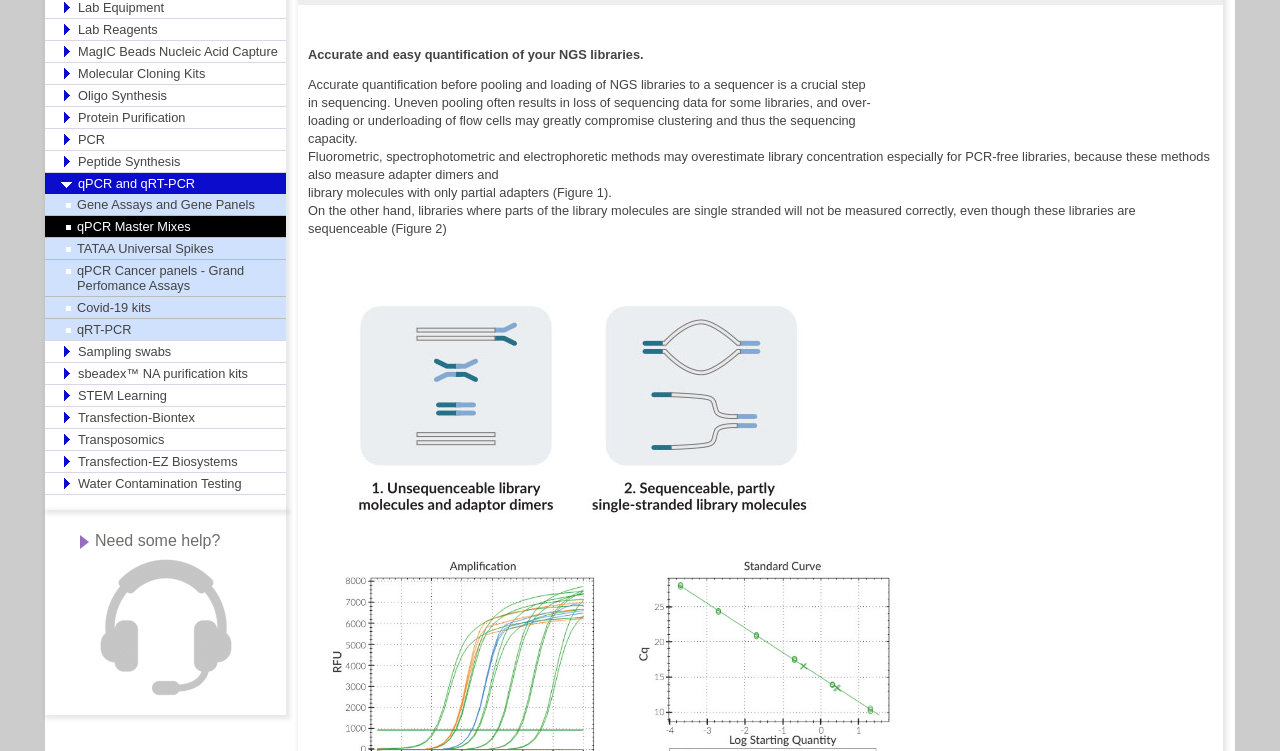Bounding box coordinates are specified in the format (top-left x, top-left y, bottom-right x, bottom-right y). All values are floating point numbers bounded between 0 and 1. Please provide the bounding box coordinate of the region this sentence describes: MagIC Beads Nucleic Acid Capture

[0.035, 0.055, 0.223, 0.083]